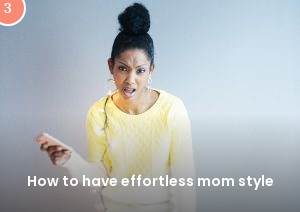What is the woman holding in one hand?
Provide a short answer using one word or a brief phrase based on the image.

A phone